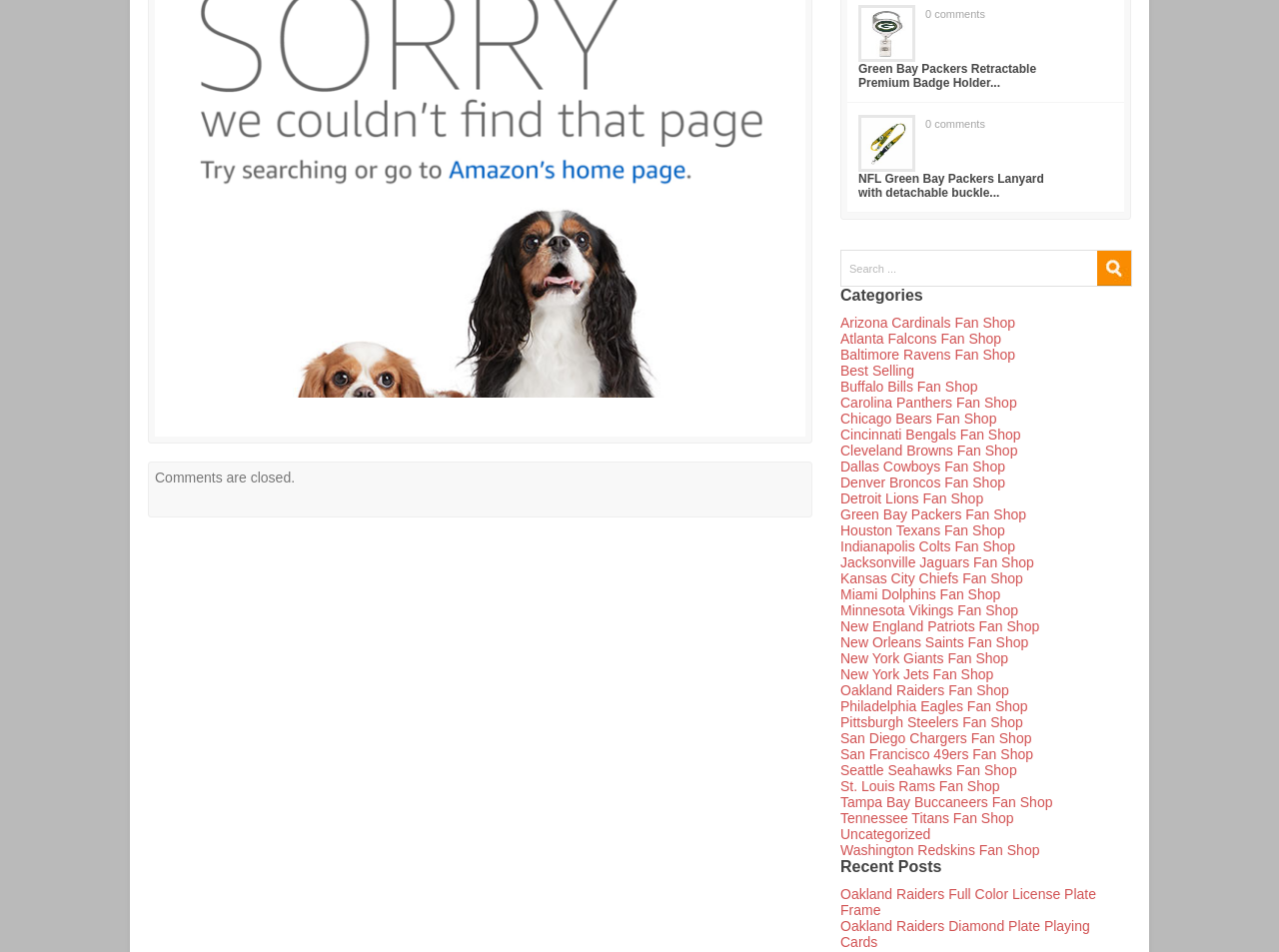How many recent posts are listed?
Please provide a comprehensive answer based on the details in the screenshot.

I looked at the 'Recent Posts' section and counted the number of links, which are 2. These links likely represent the recent posts.